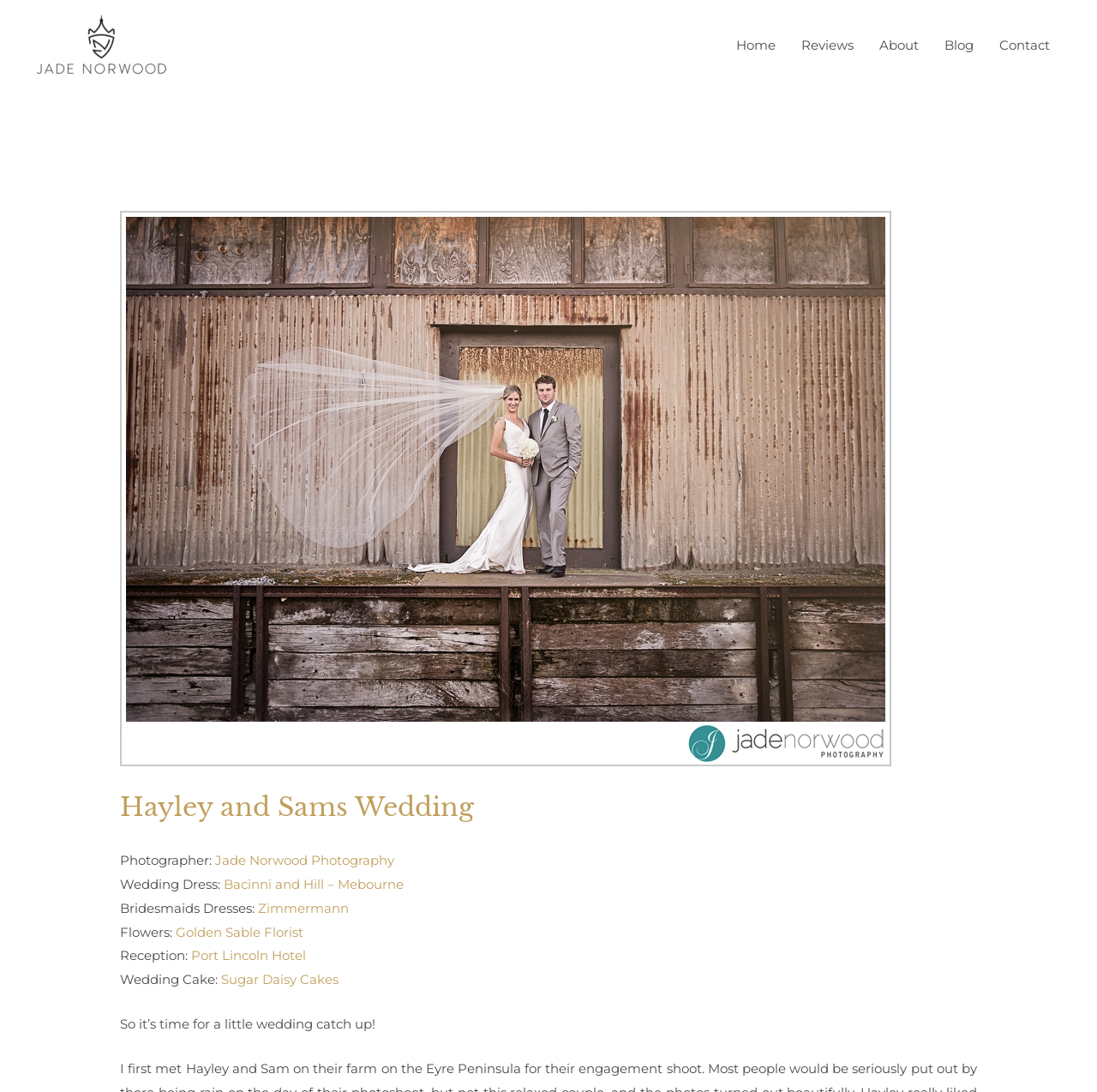Determine the bounding box for the UI element as described: "Port Lincoln Hotel". The coordinates should be represented as four float numbers between 0 and 1, formatted as [left, top, right, bottom].

[0.174, 0.868, 0.279, 0.883]